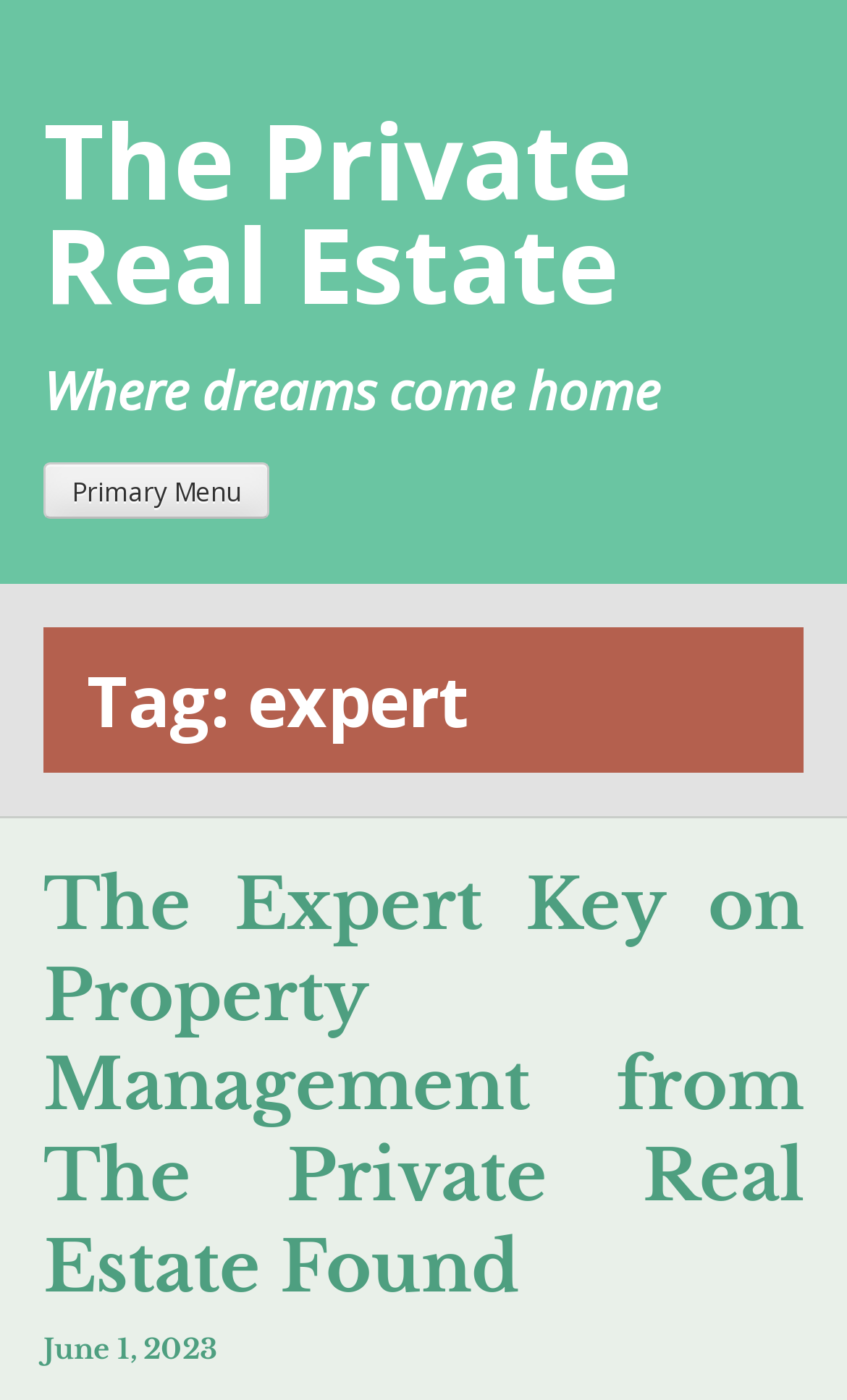Utilize the details in the image to thoroughly answer the following question: What is the title of the latest article?

I found the answer by looking at the heading 'The Expert Key on Property Management from The Private Real Estate Found' which is a sub-element of the HeaderAsNonLandmark element.